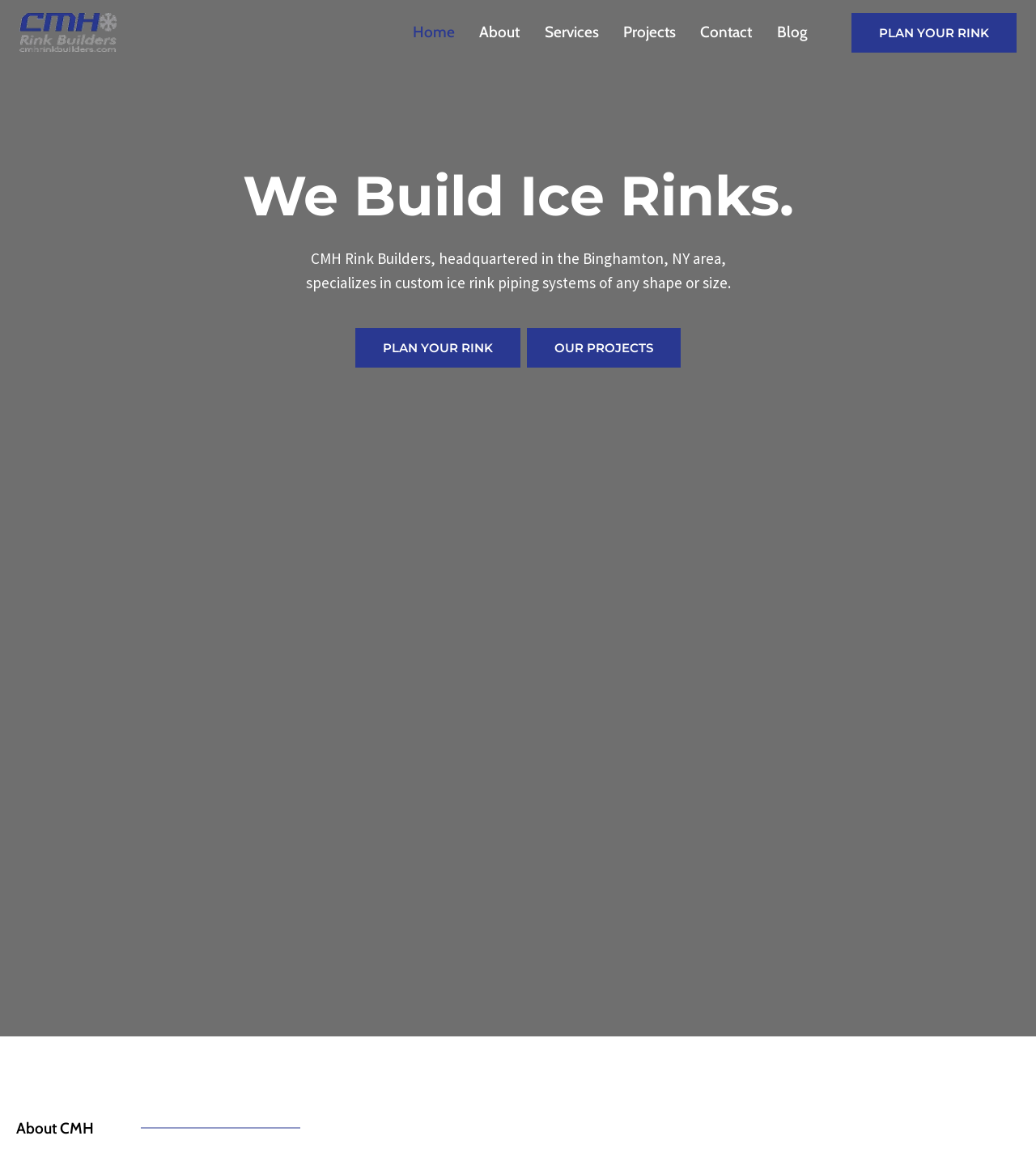Predict the bounding box of the UI element based on this description: "Visit ACCP.com".

None